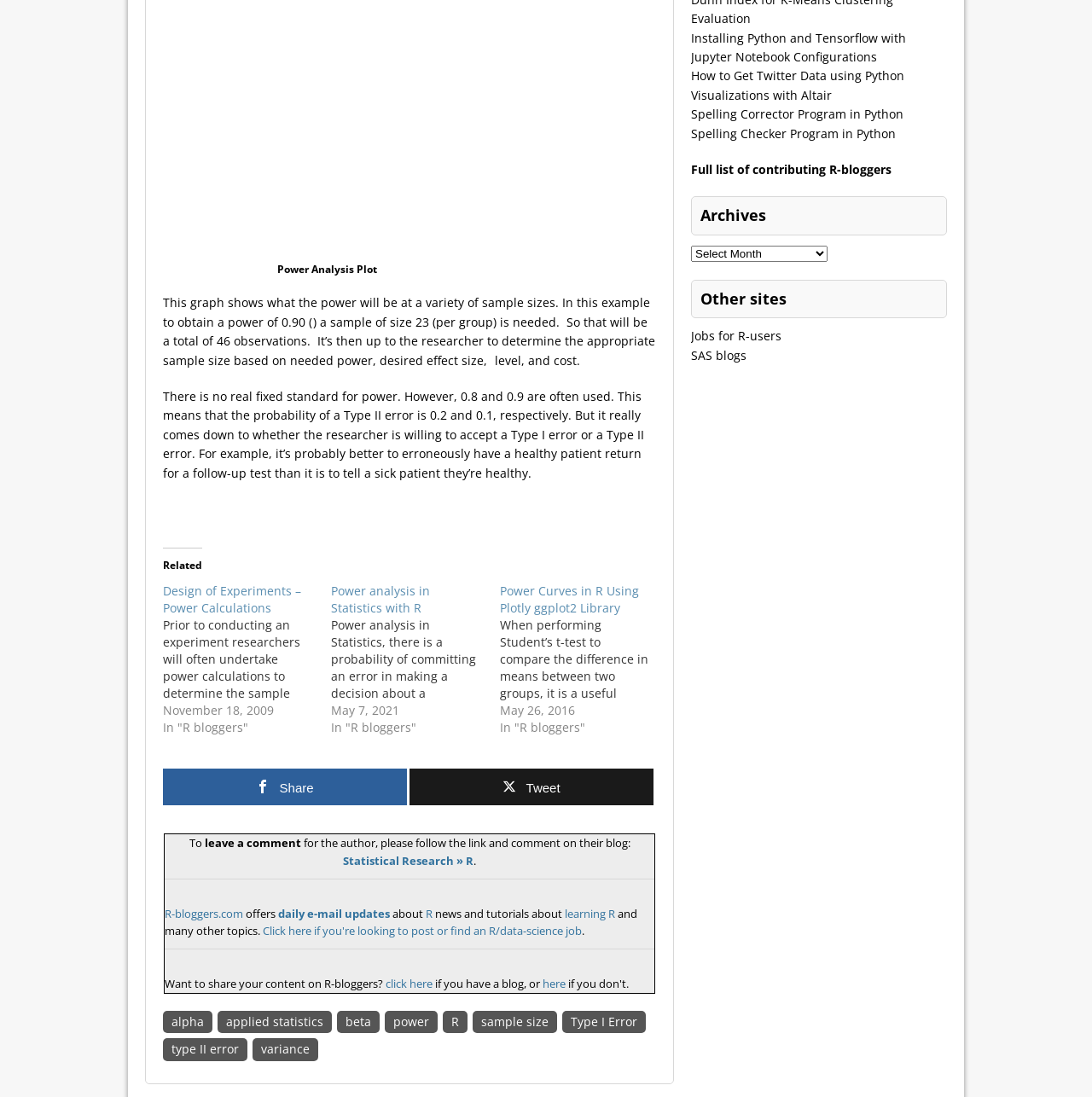Identify the bounding box coordinates of the element that should be clicked to fulfill this task: "Read the related article about Design of Experiments – Power Calculations". The coordinates should be provided as four float numbers between 0 and 1, i.e., [left, top, right, bottom].

[0.149, 0.531, 0.303, 0.671]